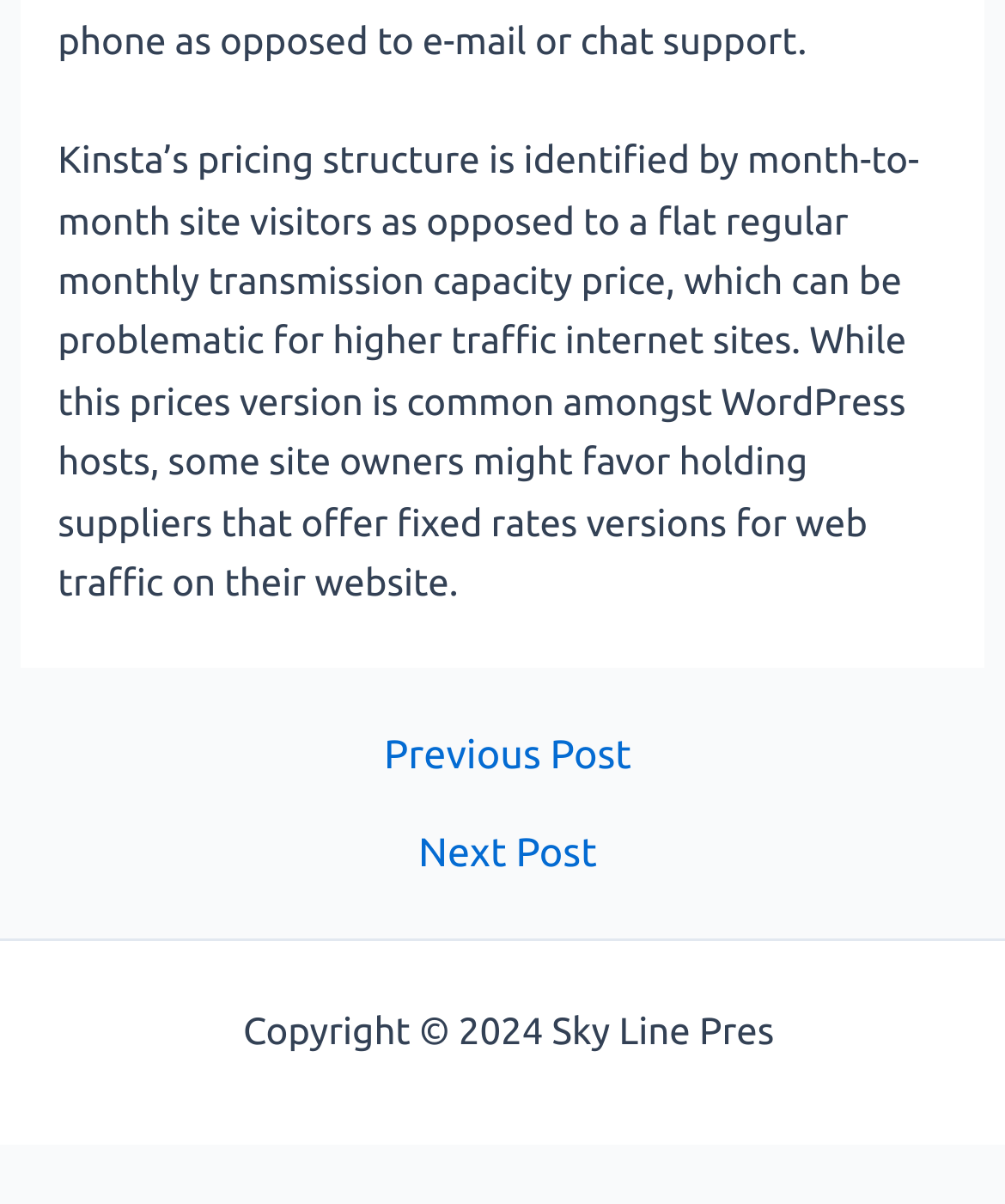What is the purpose of the 'Sitemap' link?
Analyze the image and provide a thorough answer to the question.

The 'Sitemap' link is likely used to access the sitemap of the website, which provides a hierarchical view of the website's structure and content.